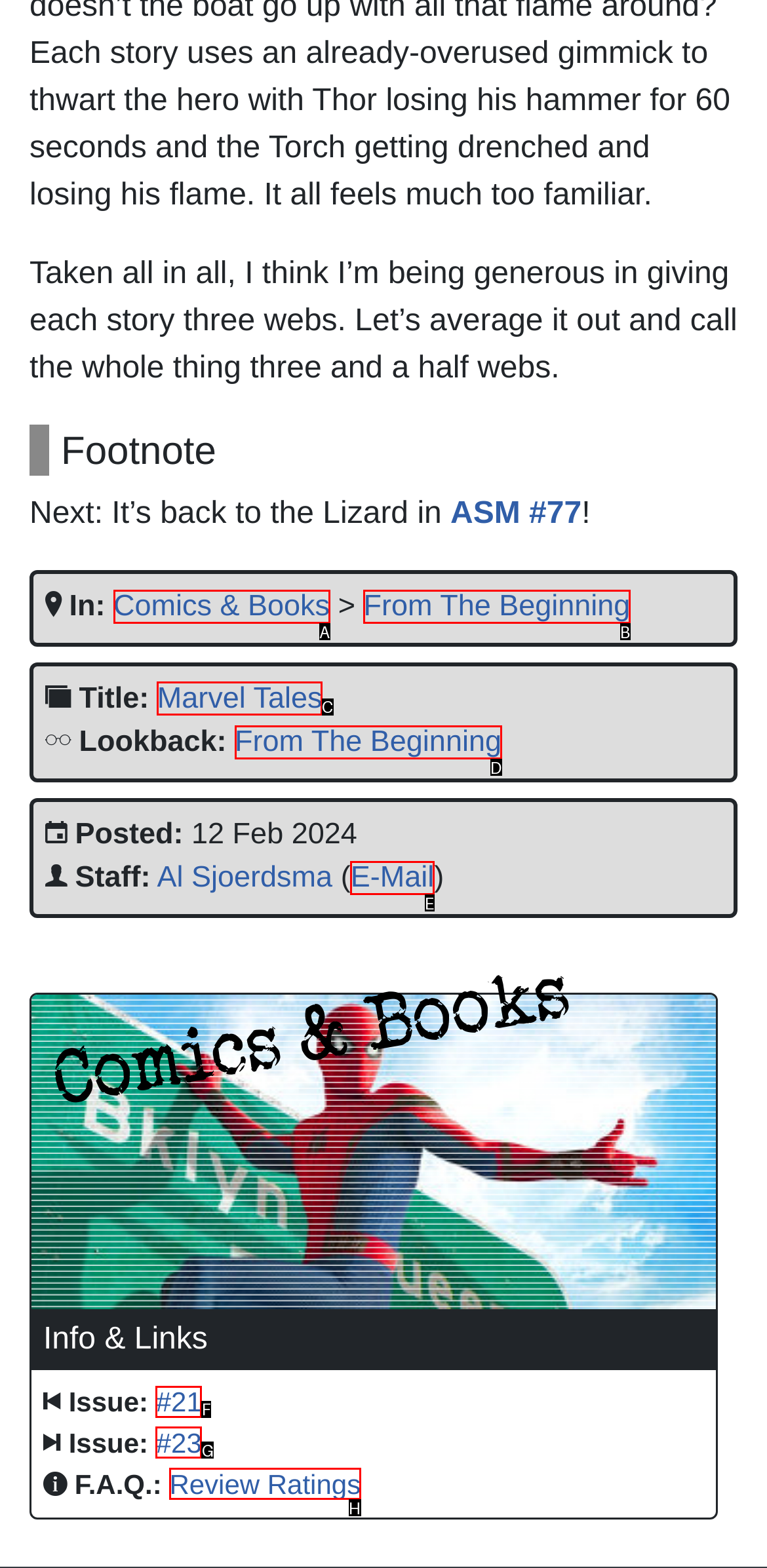Point out the HTML element I should click to achieve the following task: Browse April 2023 Provide the letter of the selected option from the choices.

None